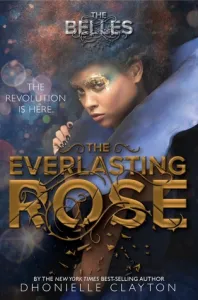What is the theme of the book?
Refer to the image and give a detailed response to the question.

The theme of the book is conveyed through the expression of the young woman on the cover, which suggests strength and determination, and is further emphasized by the subtitle 'THE REVOLUTION IS HERE'.